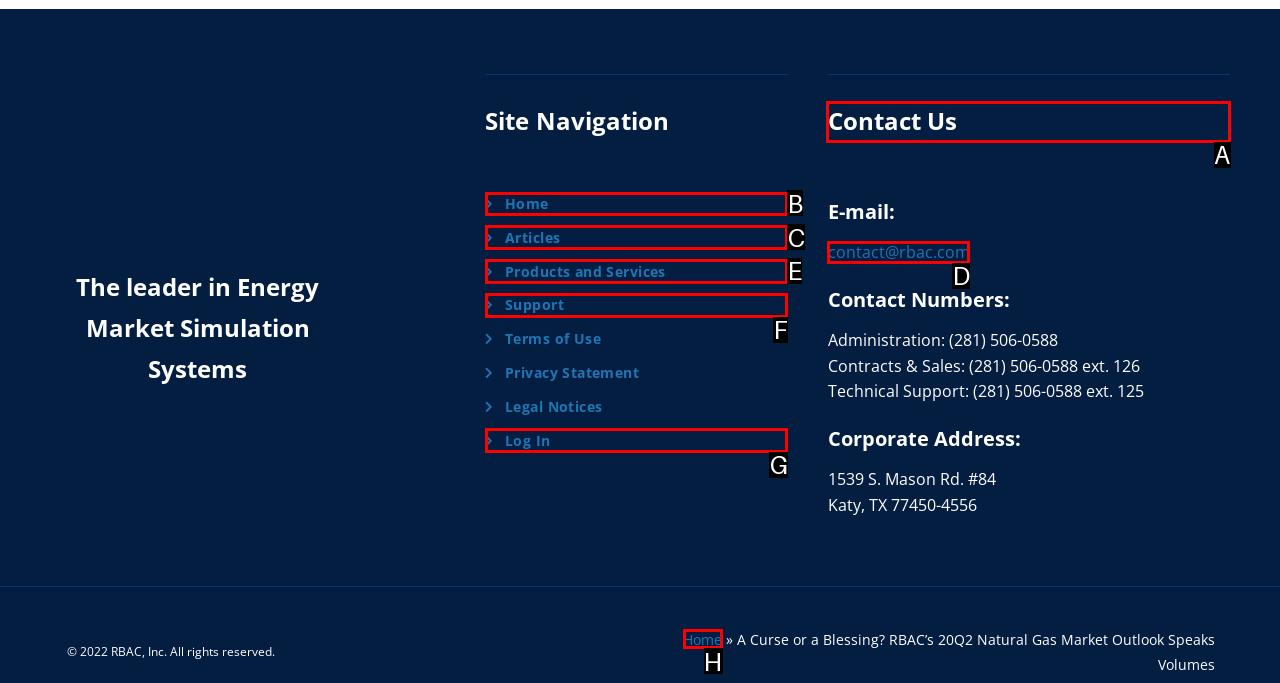Determine which HTML element should be clicked to carry out the following task: View Contact Us information Respond with the letter of the appropriate option.

A